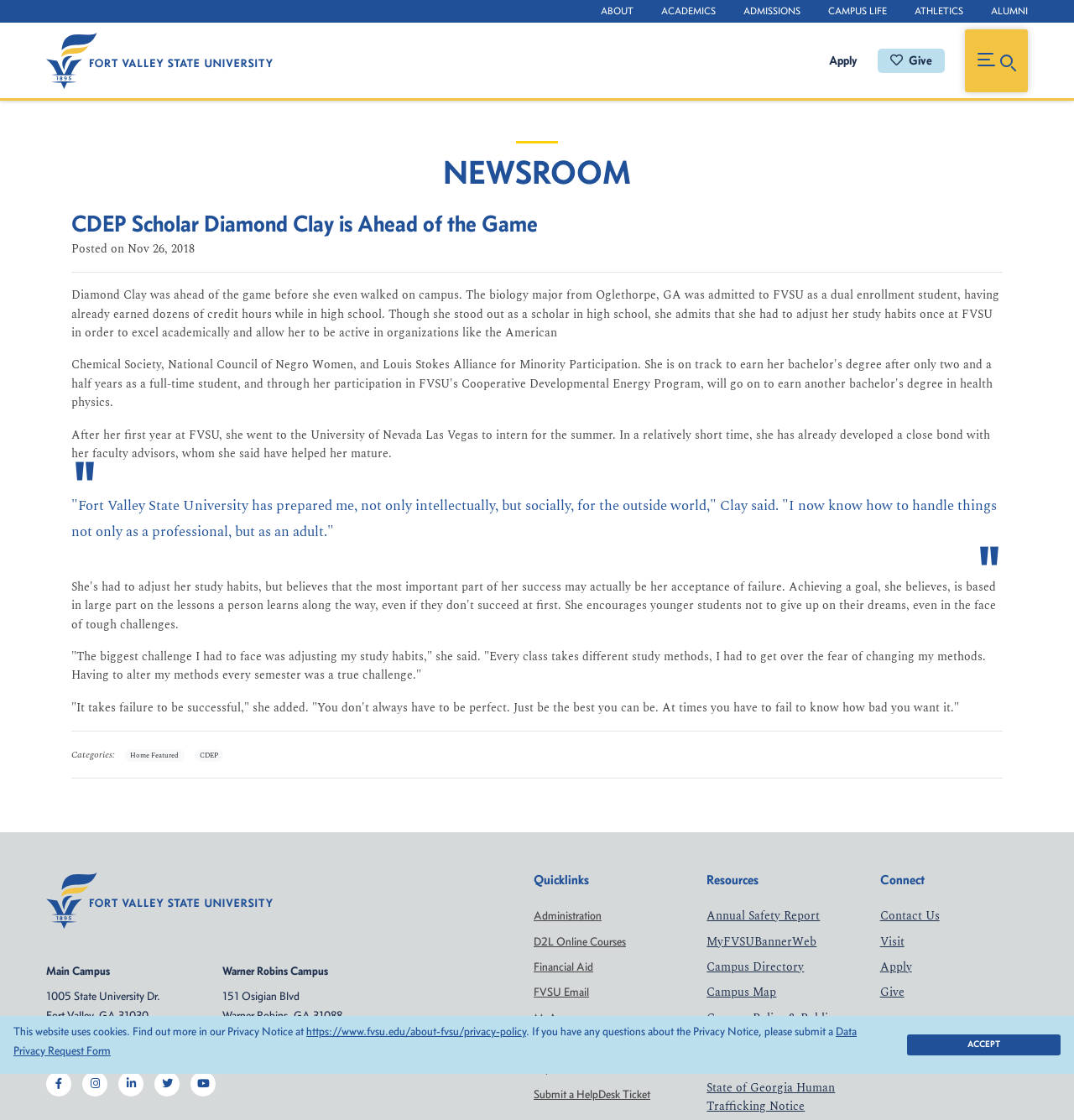Identify the bounding box for the described UI element: "OneUSG Connect".

[0.658, 0.94, 0.746, 0.956]